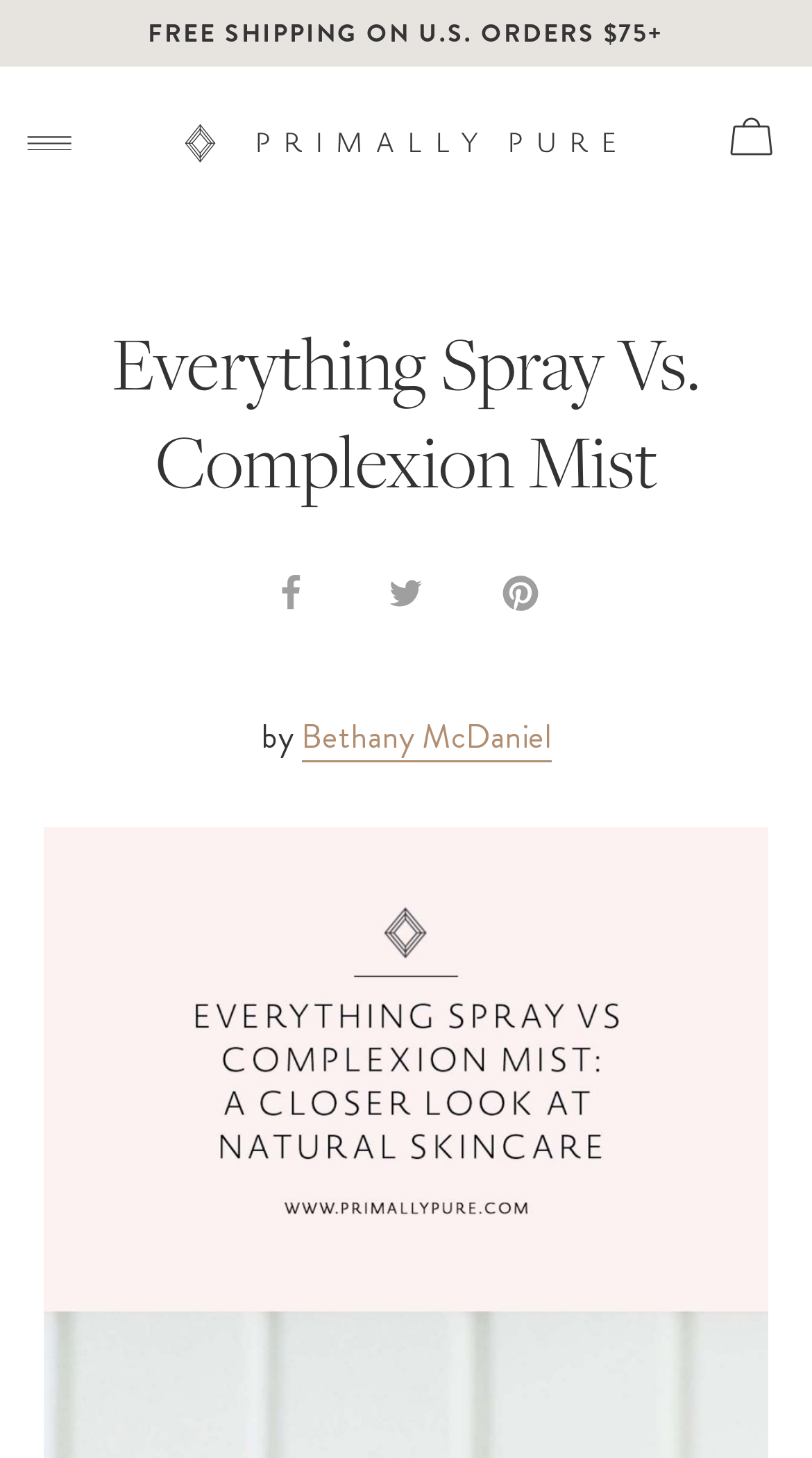Provide your answer in a single word or phrase: 
How many main categories are there in the menu?

3